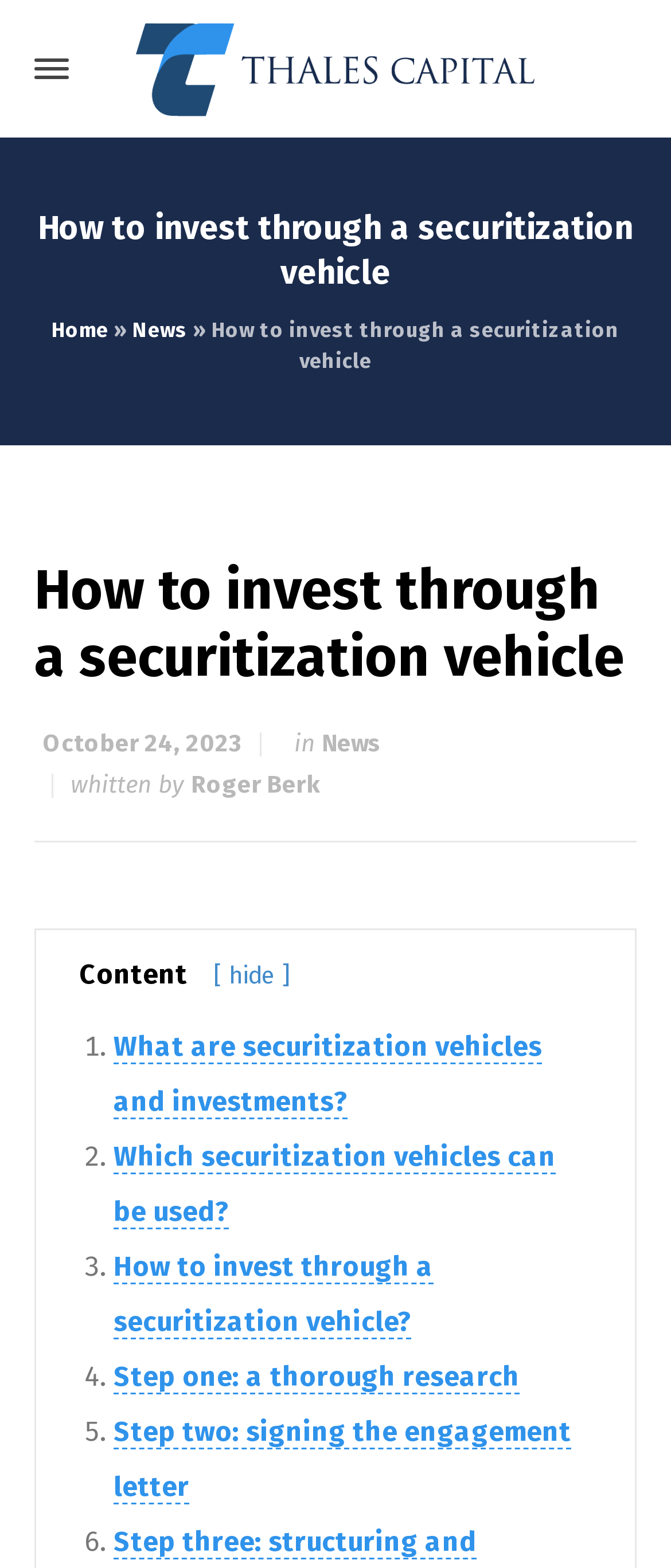Who is the author of the news article?
Answer with a single word or phrase by referring to the visual content.

Roger Berk